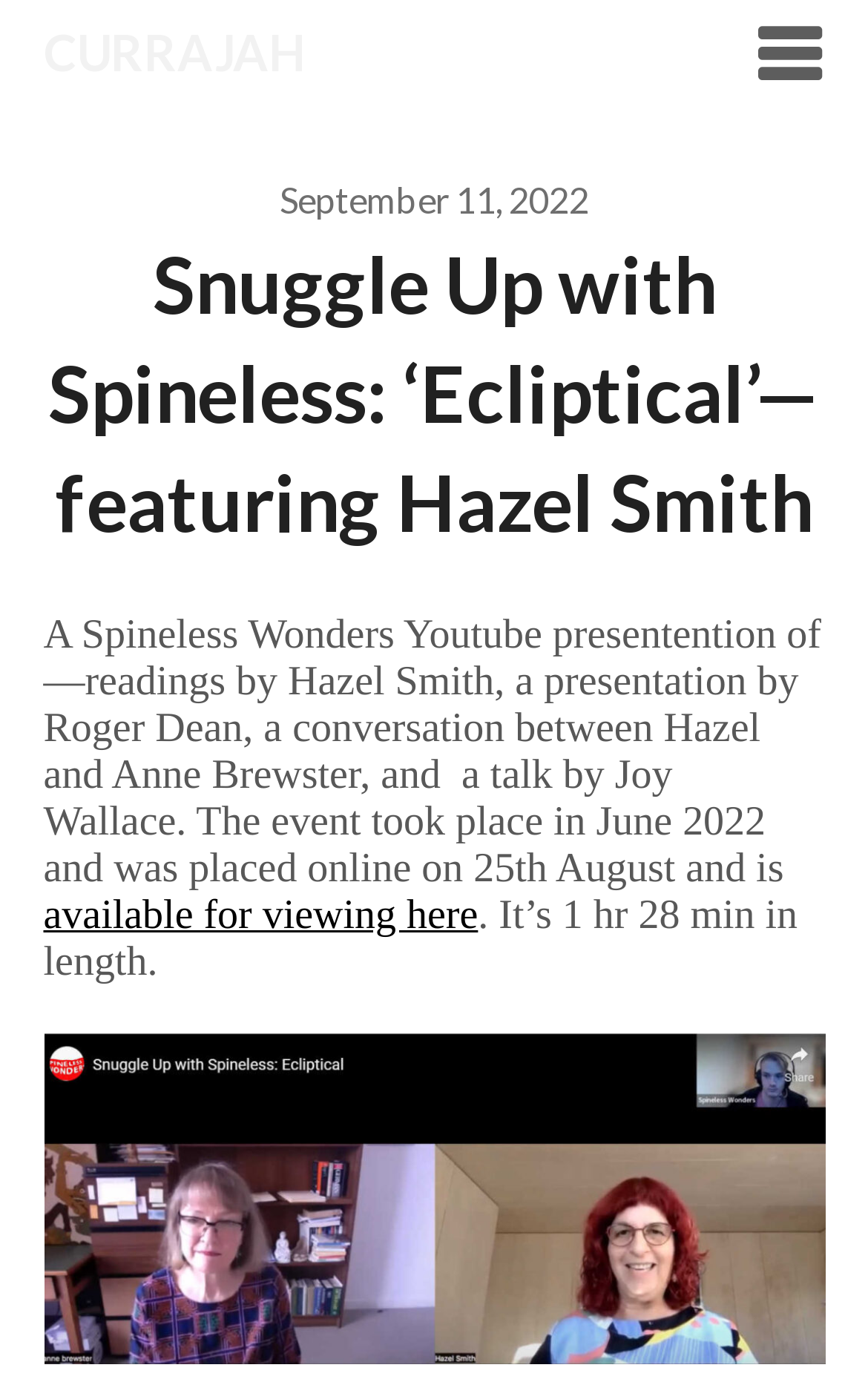Who is the presenter in the conversation?
Please answer the question with a single word or phrase, referencing the image.

Anne Brewster